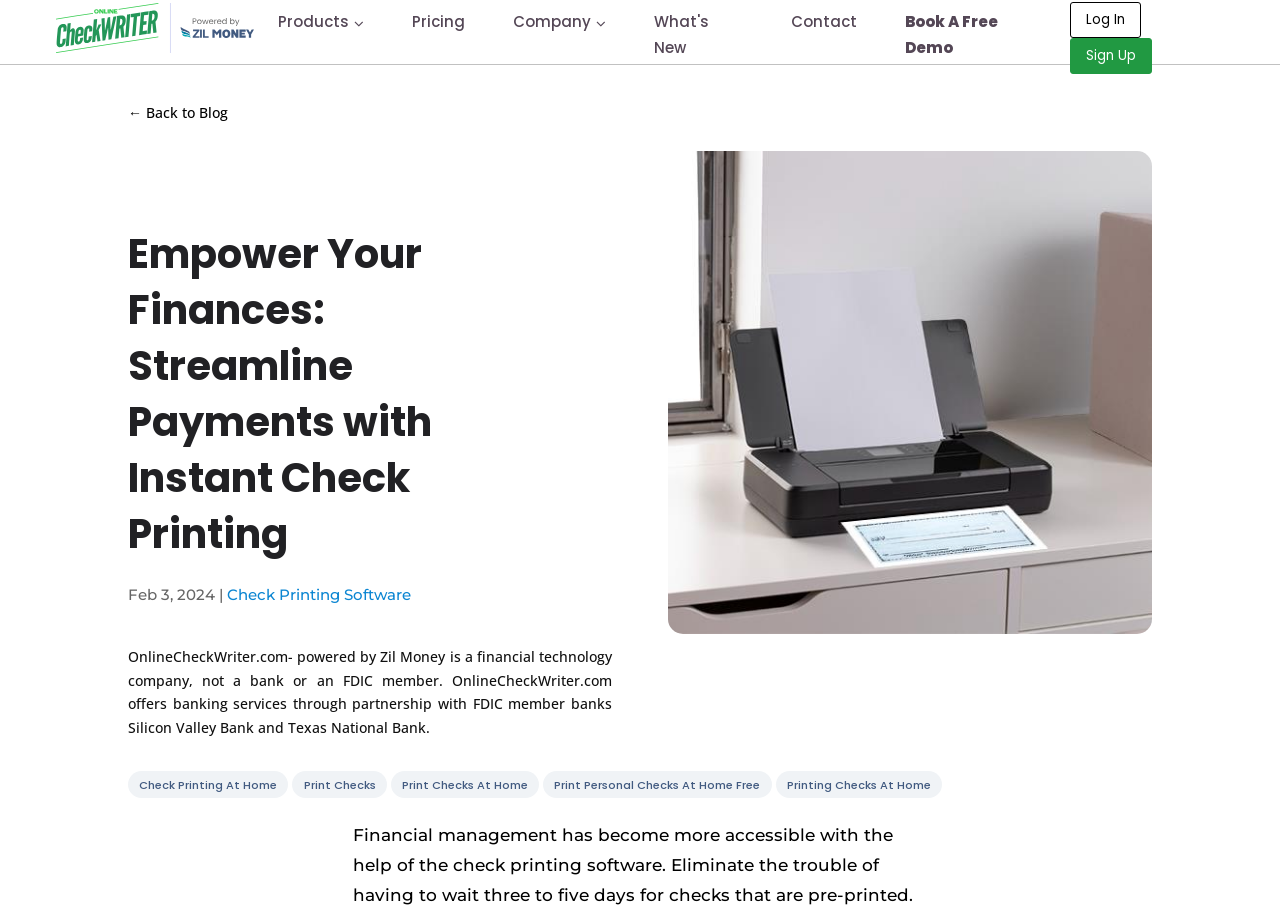Please determine the bounding box coordinates of the element to click on in order to accomplish the following task: "Click on the 'Book A Free Demo' button". Ensure the coordinates are four float numbers ranging from 0 to 1, i.e., [left, top, right, bottom].

[0.707, 0.012, 0.78, 0.063]